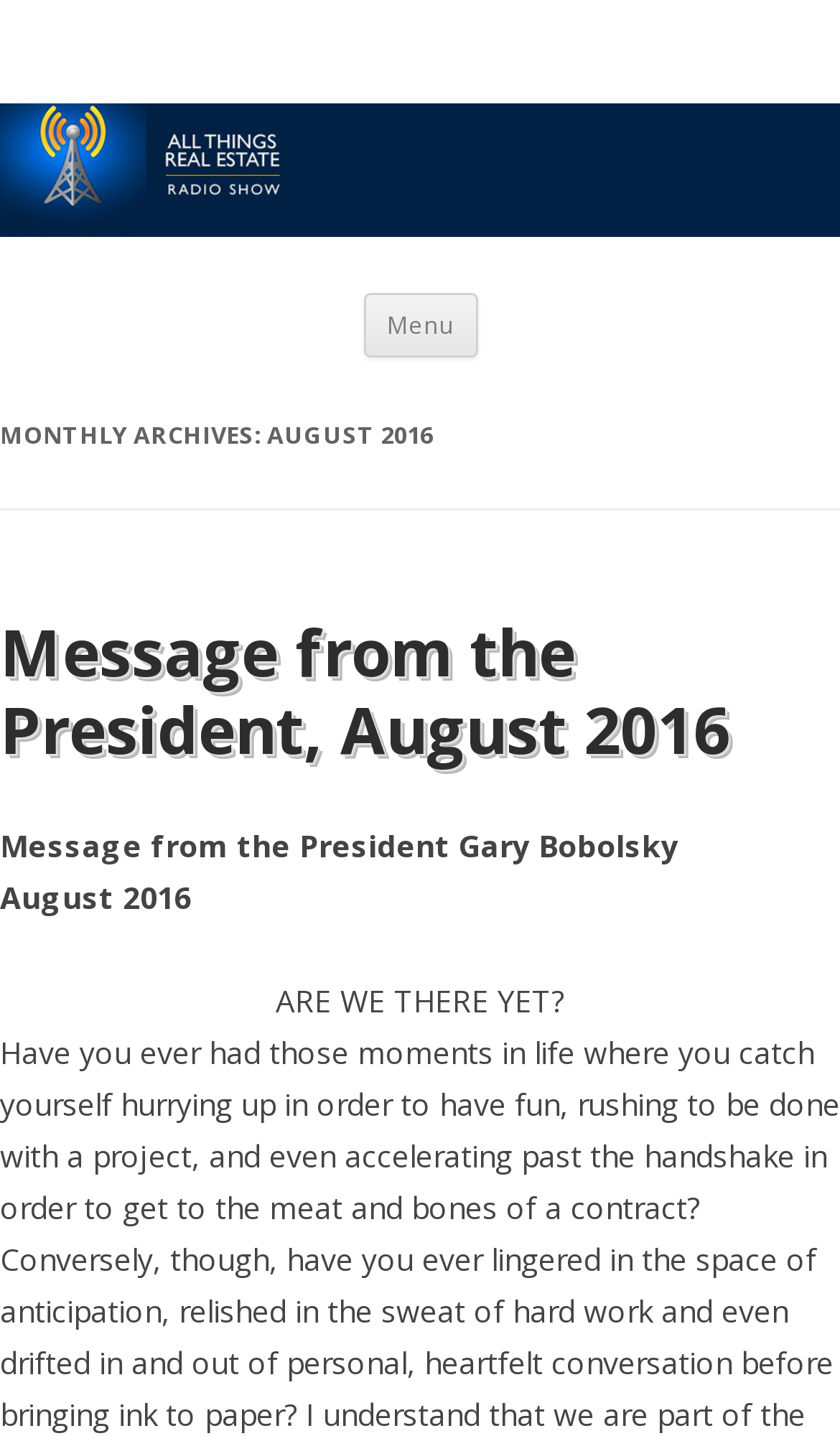Provide an in-depth caption for the elements present on the webpage.

The webpage appears to be a blog archive page for August 2016, focused on real estate. At the top, there is a link on the left side, followed by a "Menu" heading and a "Skip to content" link on the right side. 

Below these elements, there is a header section that spans the entire width of the page. Within this section, there is a heading that reads "MONTHLY ARCHIVES: AUGUST 2016". 

Underneath this heading, there is another section that also spans the entire width of the page. This section contains a heading that reads "Message from the President, August 2016", which is accompanied by a link with the same text. Below this heading, there is a block of text that appears to be the message from the president, written by Gary Bobolsky. 

Further down, there is a standalone text element that reads "ARE WE THERE YET?", positioned near the middle of the page.